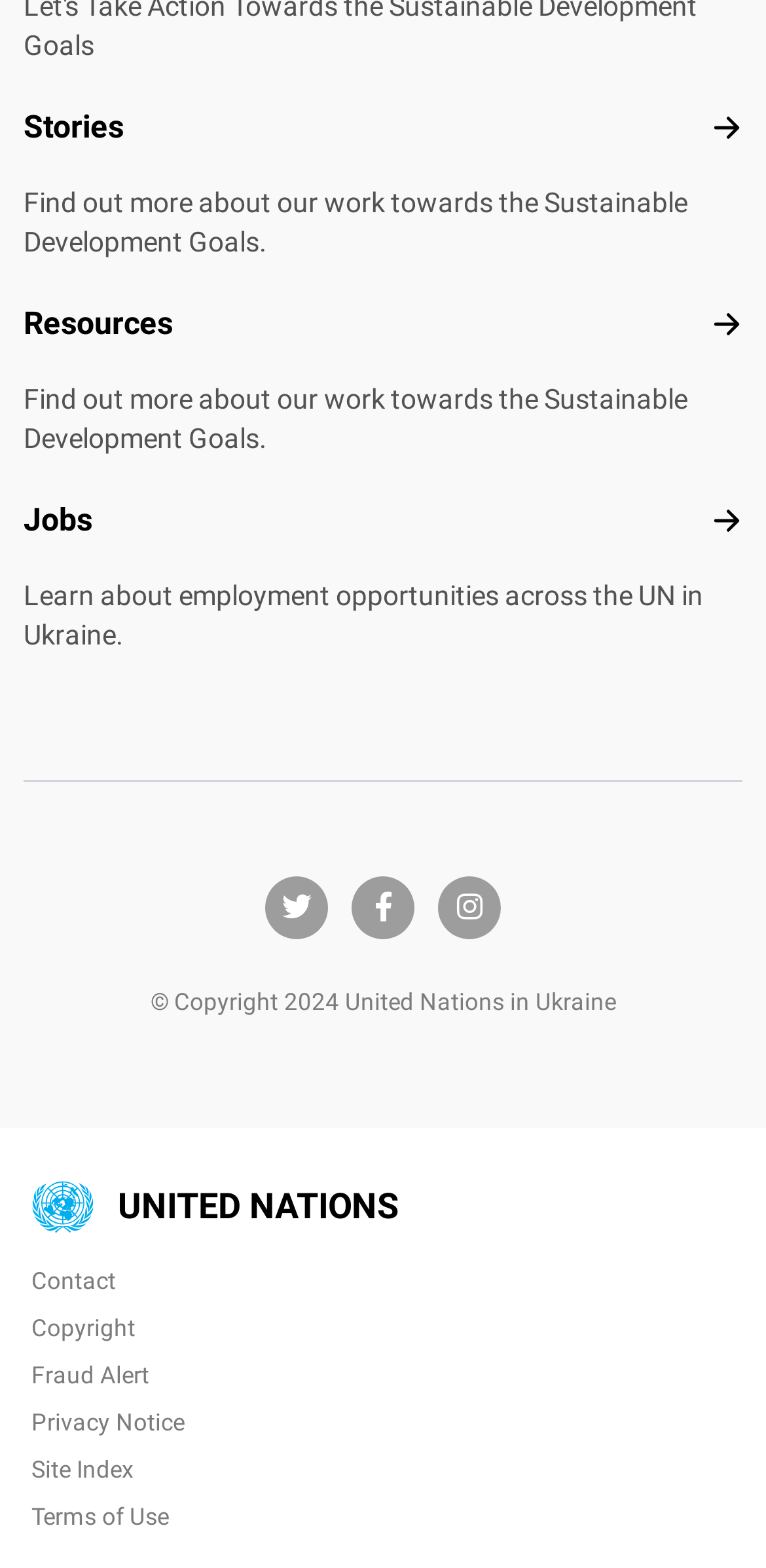What is the organization's name? Analyze the screenshot and reply with just one word or a short phrase.

United Nations